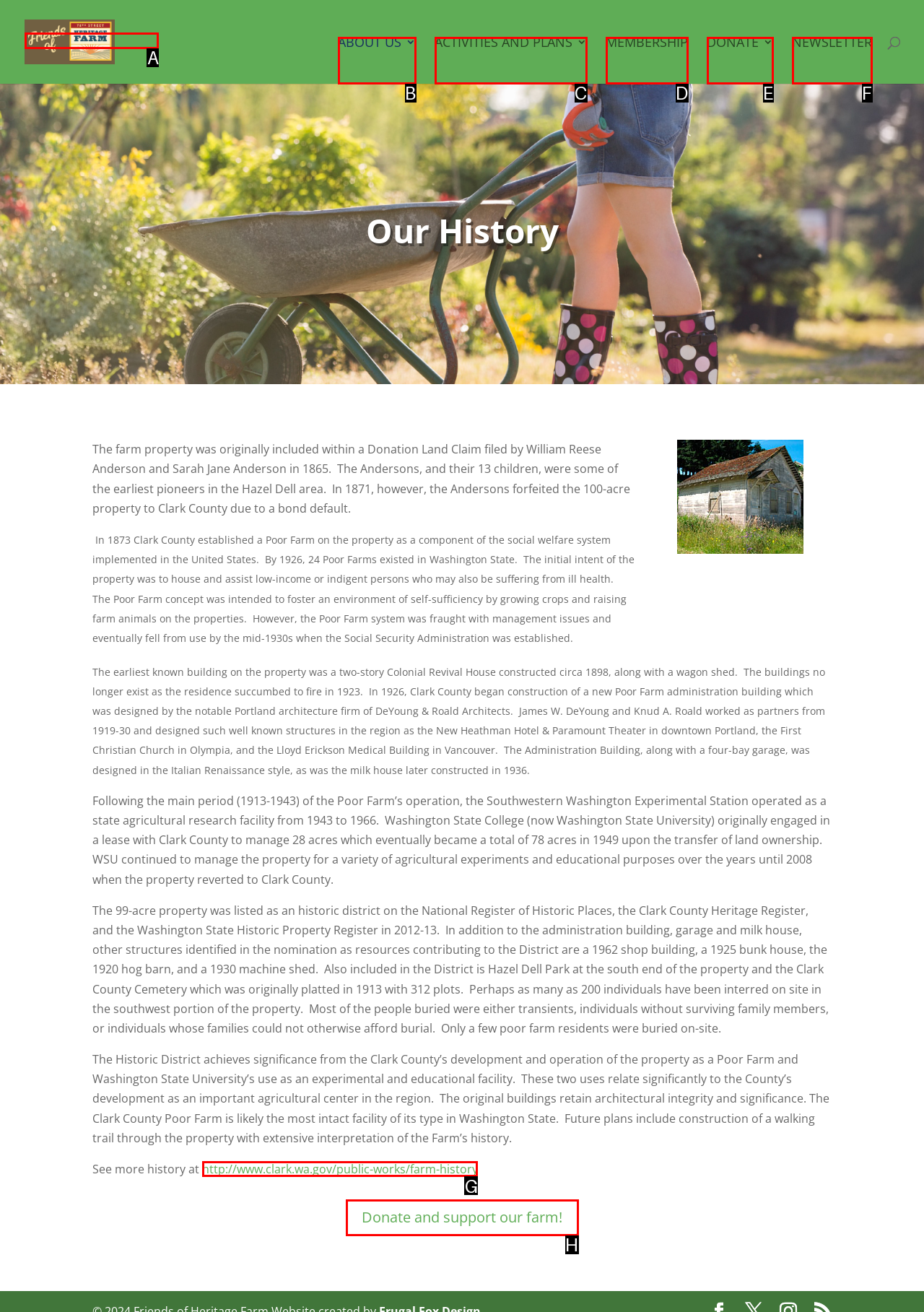Identify the letter of the UI element I need to click to carry out the following instruction: Visit the Clark County website for more farm history

G